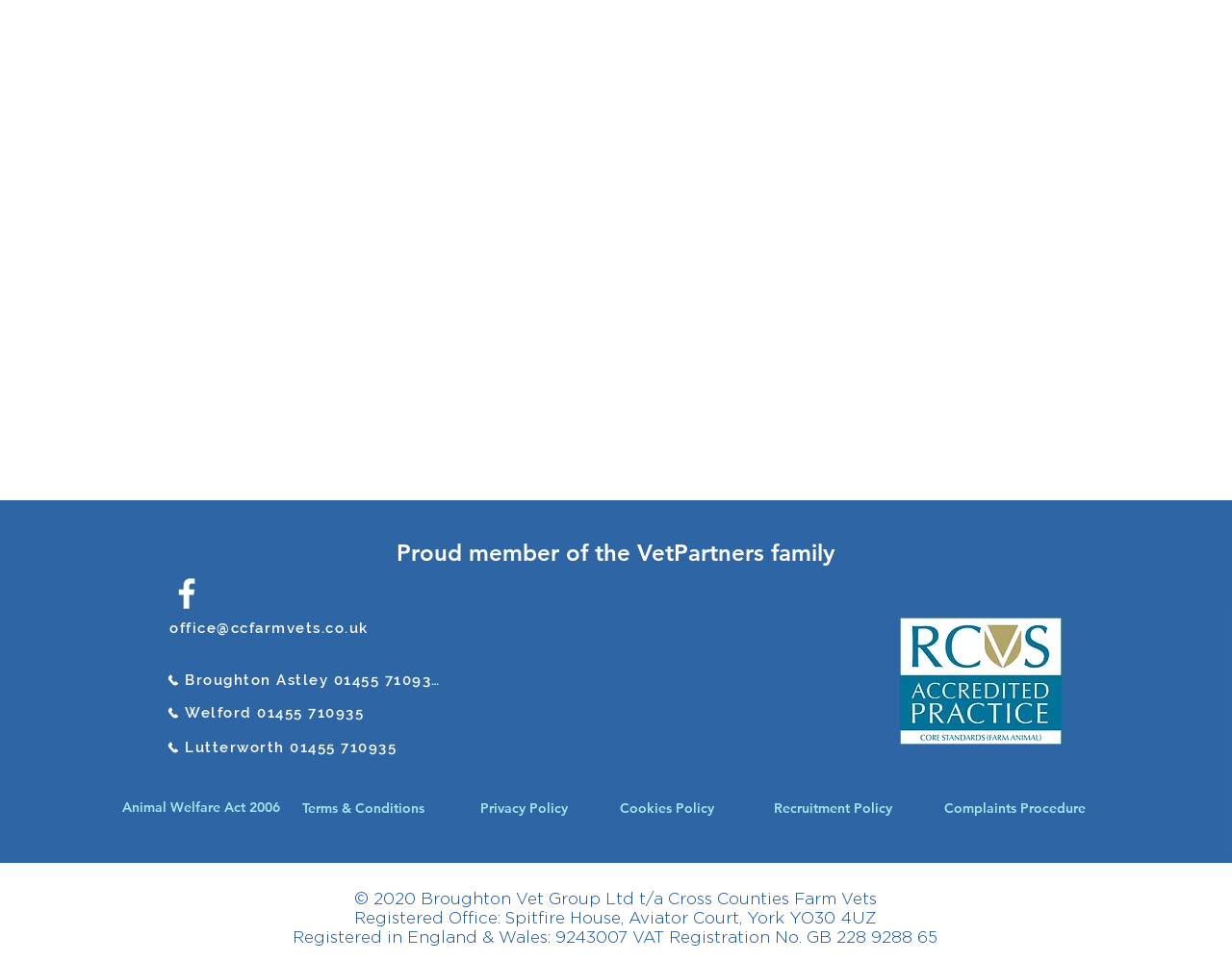For the given element description Animal Welfare Act 2006, determine the bounding box coordinates of the UI element. The coordinates should follow the format (top-left x, top-left y, bottom-right x, bottom-right y) and be within the range of 0 to 1.

[0.099, 0.83, 0.227, 0.848]